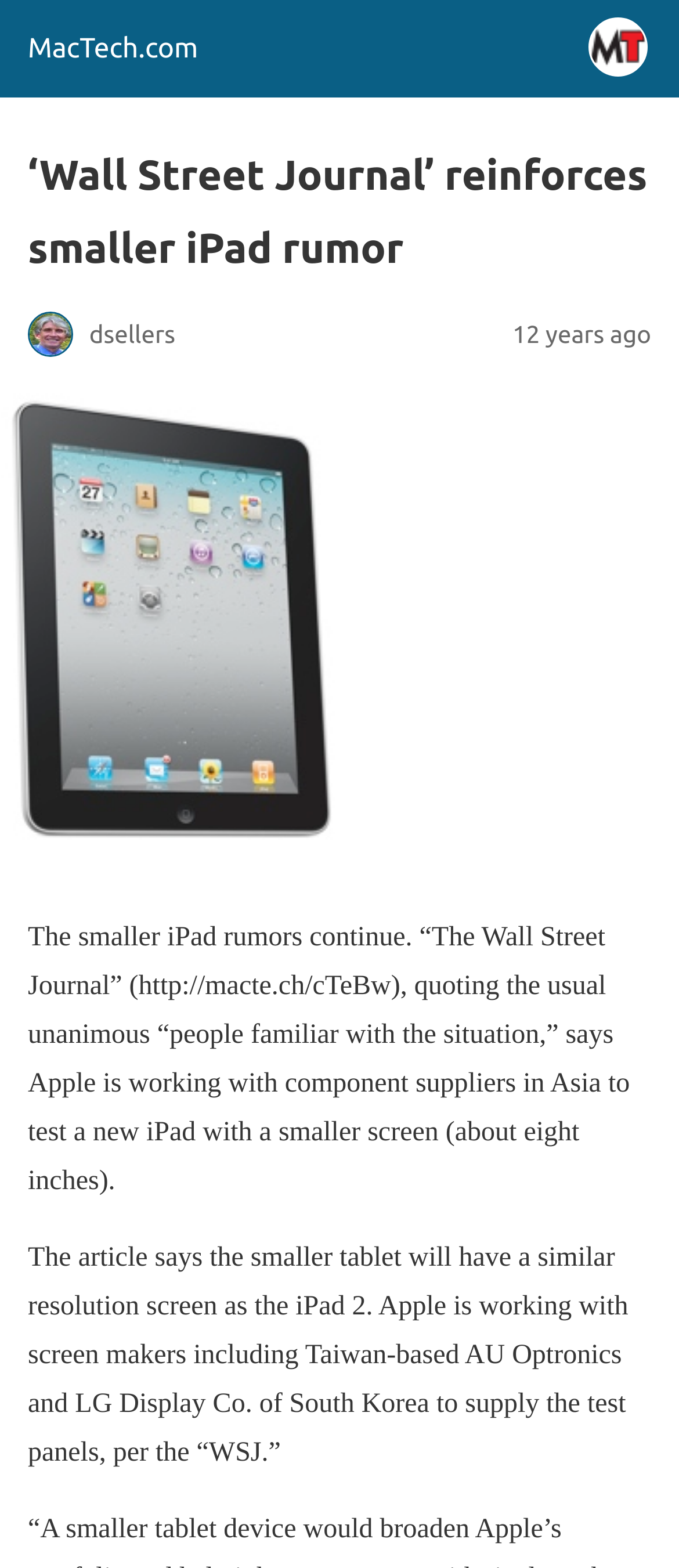Can you look at the image and give a comprehensive answer to the question:
How long ago was the article written?

The time element on the webpage indicates that the article was written '12 years ago', which suggests the age of the article.